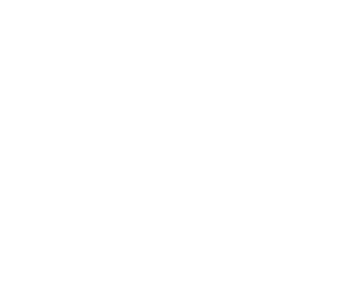Where is this image likely to be found?
Please provide a single word or phrase answer based on the image.

Webpage on Islamic teachings